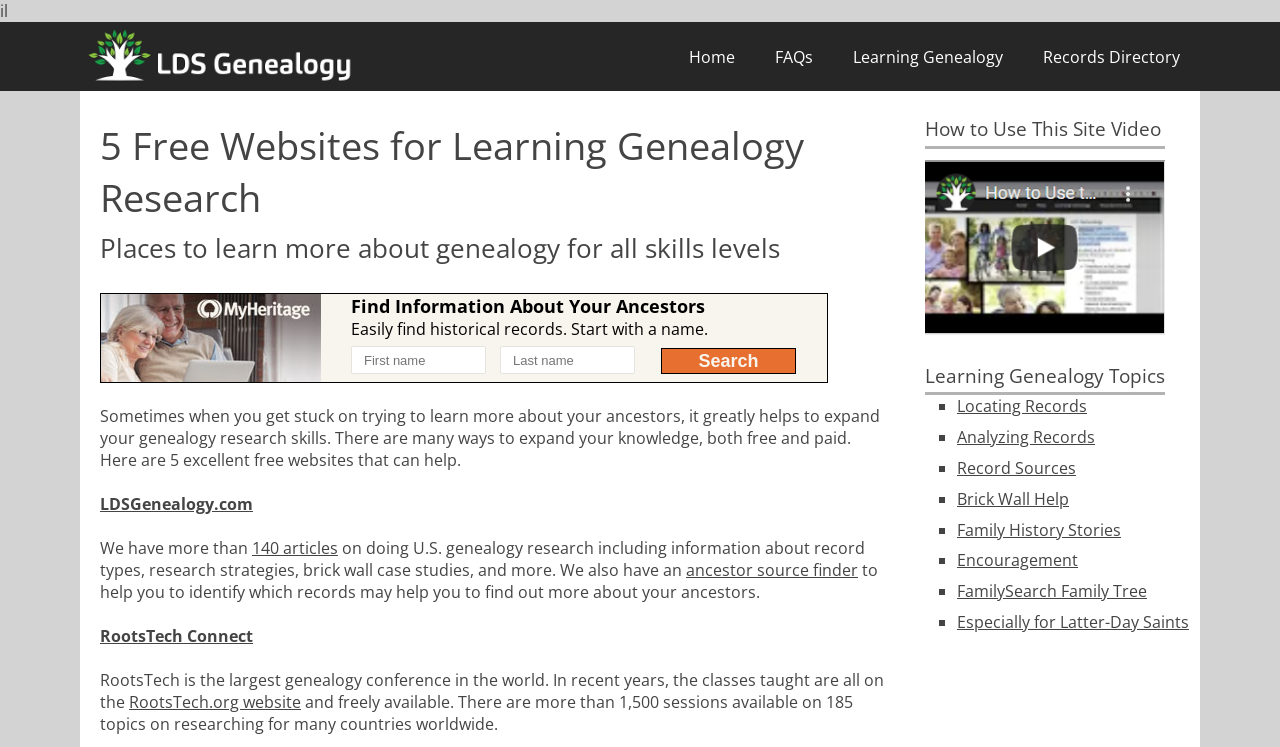Determine the bounding box coordinates of the region to click in order to accomplish the following instruction: "Visit the 'RootsTech Connect' website". Provide the coordinates as four float numbers between 0 and 1, specifically [left, top, right, bottom].

[0.078, 0.836, 0.198, 0.866]